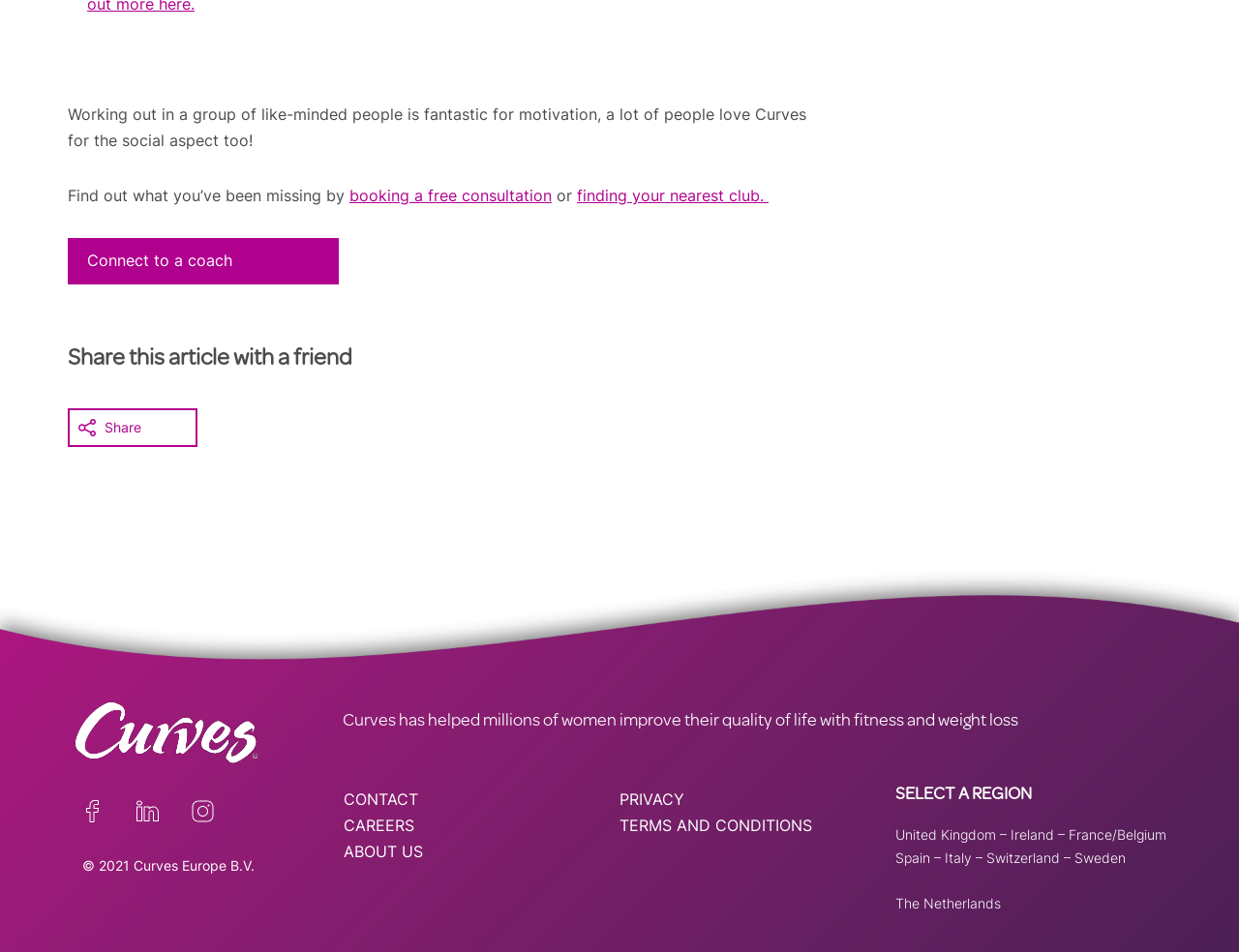What is the main theme of this webpage?
Please ensure your answer to the question is detailed and covers all necessary aspects.

The webpage has multiple elements related to fitness and weight loss, such as the image 'curves fitness for women' and the text 'Curves has helped millions of women improve their quality of life with fitness and weight loss'. This suggests that the main theme of the webpage is fitness for women.